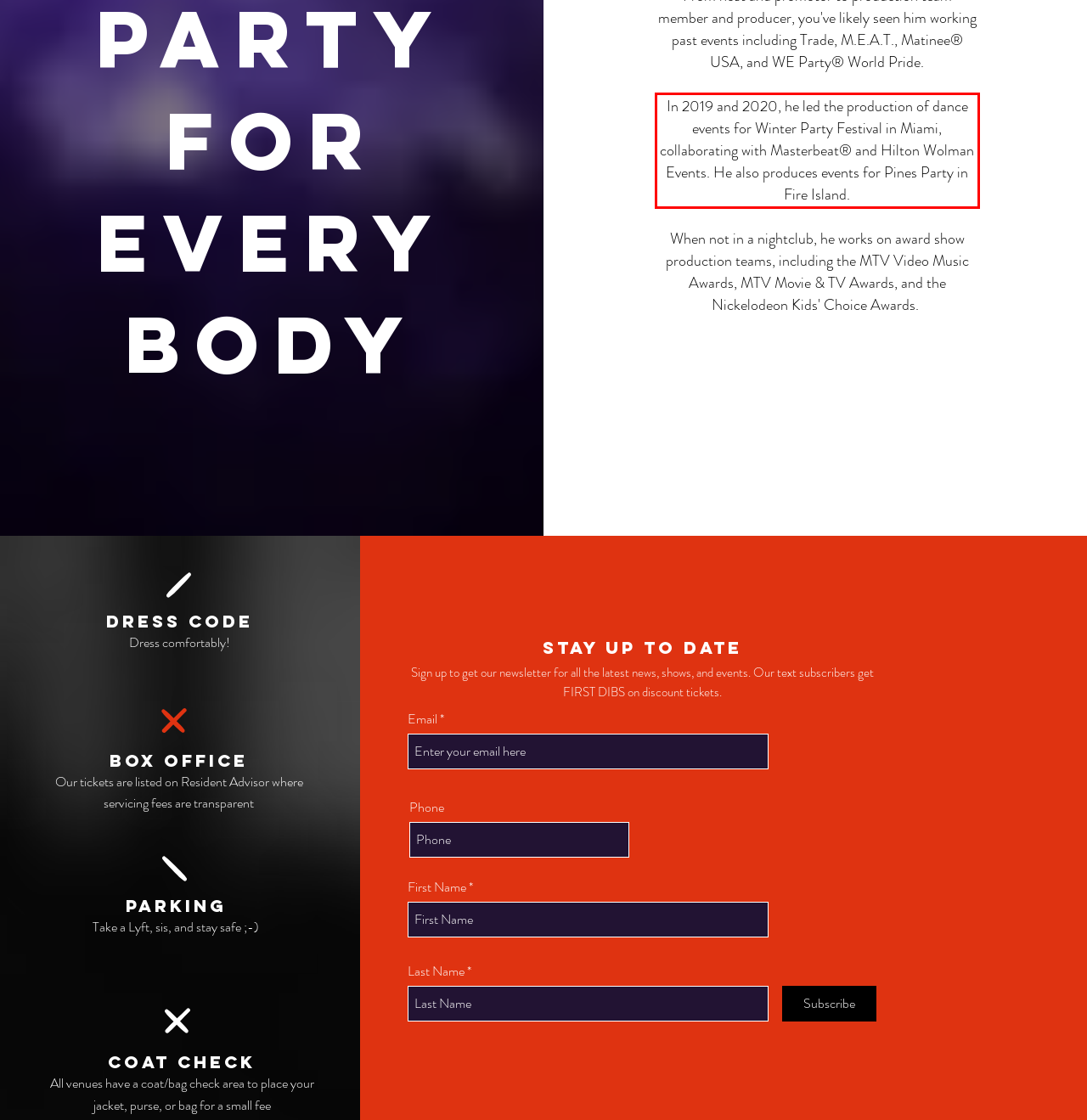Using the provided screenshot of a webpage, recognize and generate the text found within the red rectangle bounding box.

In 2019 and 2020, he led the production of dance events for Winter Party Festival in Miami, collaborating with Masterbeat® and Hilton Wolman Events. He also produces events for Pines Party in Fire Island.